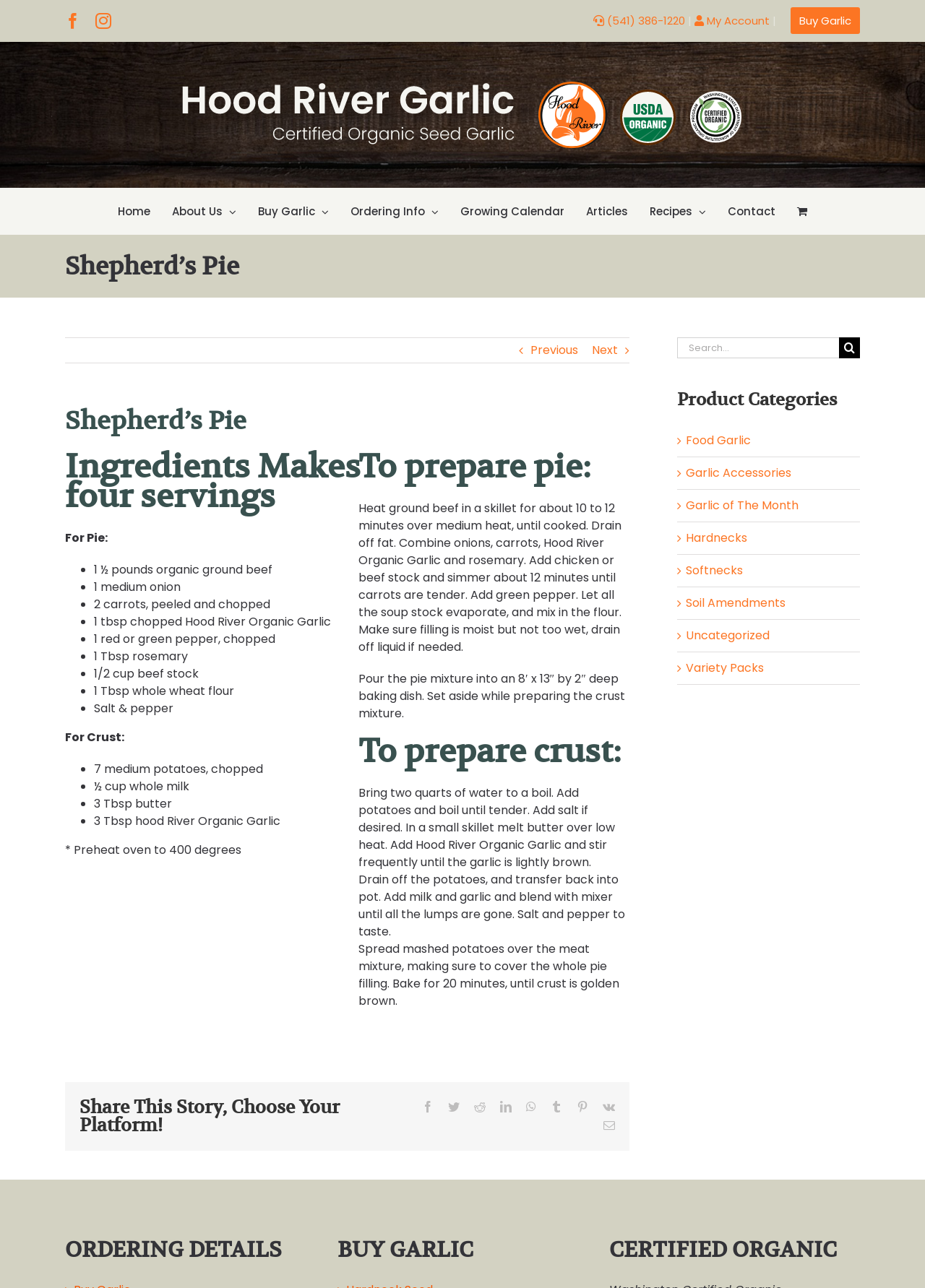Please specify the bounding box coordinates of the area that should be clicked to accomplish the following instruction: "Browse job vacancies". The coordinates should consist of four float numbers between 0 and 1, i.e., [left, top, right, bottom].

None